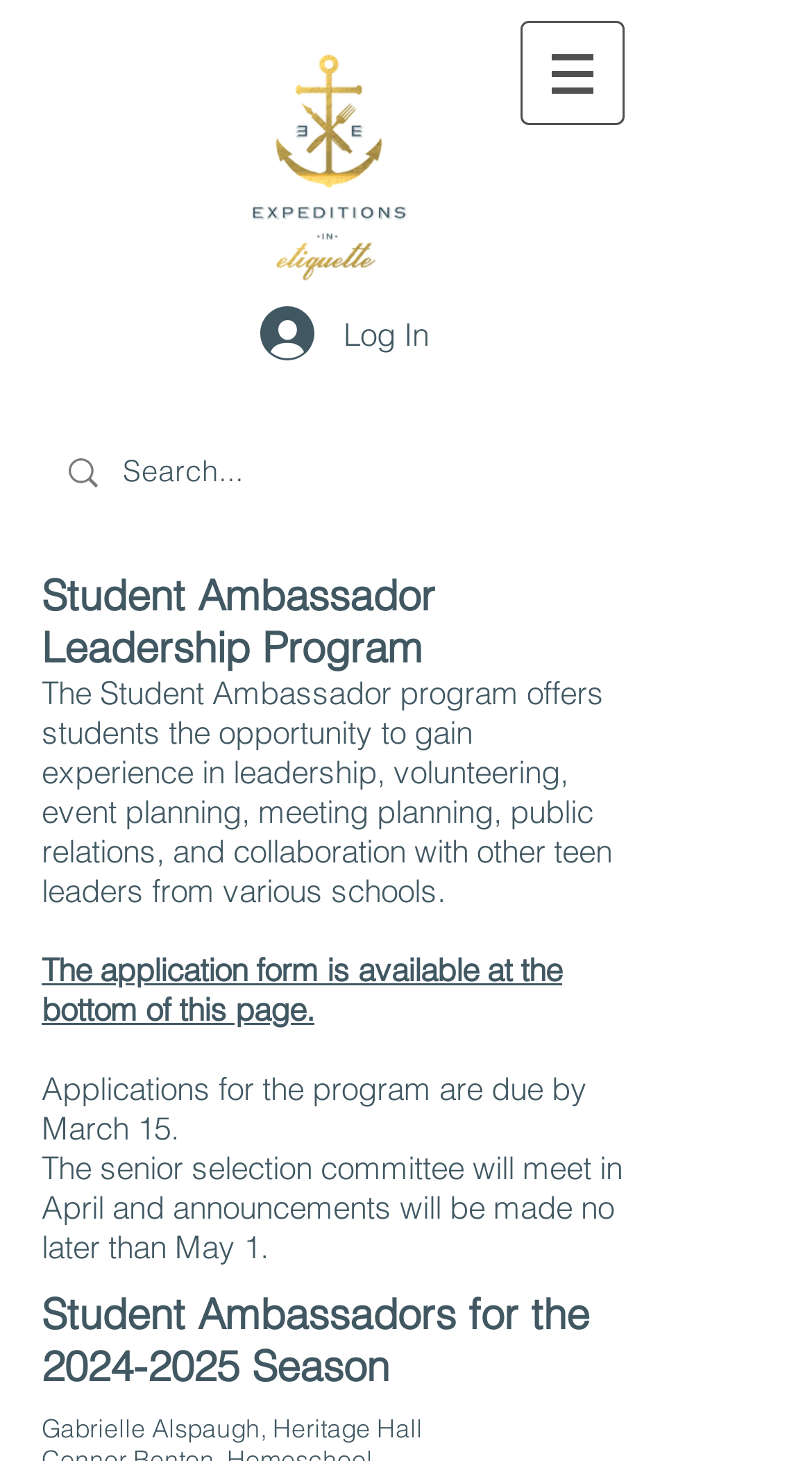What is the purpose of the Student Ambassador program?
With the help of the image, please provide a detailed response to the question.

The purpose of the Student Ambassador program is mentioned in the static text element with the bounding box coordinates [0.051, 0.461, 0.754, 0.623], which is 'The Student Ambassador program offers students the opportunity to gain experience in leadership, volunteering, event planning, meeting planning, public relations, and collaboration with other teen leaders from various schools'.